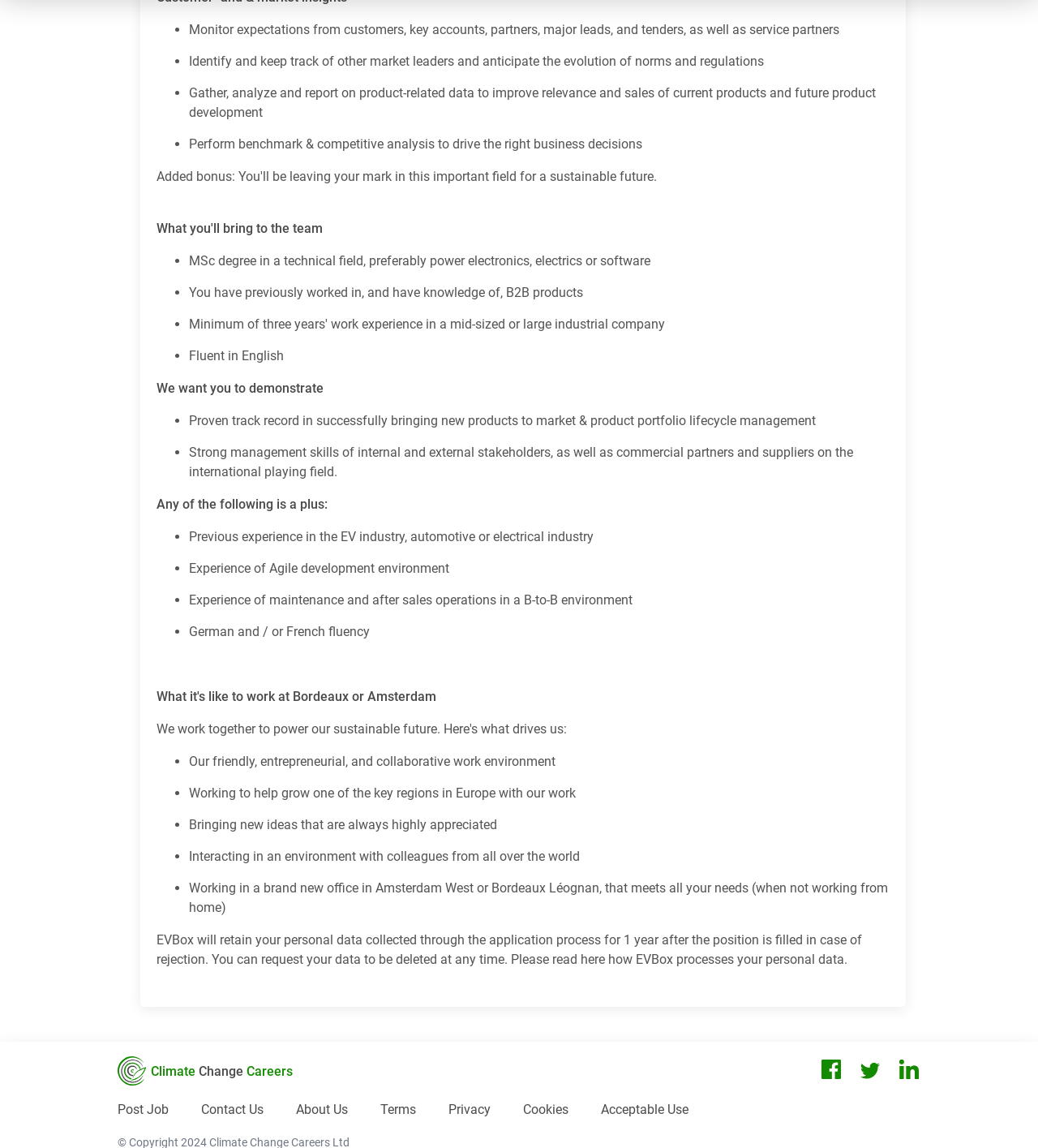What is the benefit of working in the company mentioned in the seventh bullet point? Examine the screenshot and reply using just one word or a brief phrase.

Interacting in an environment with colleagues from all over the world